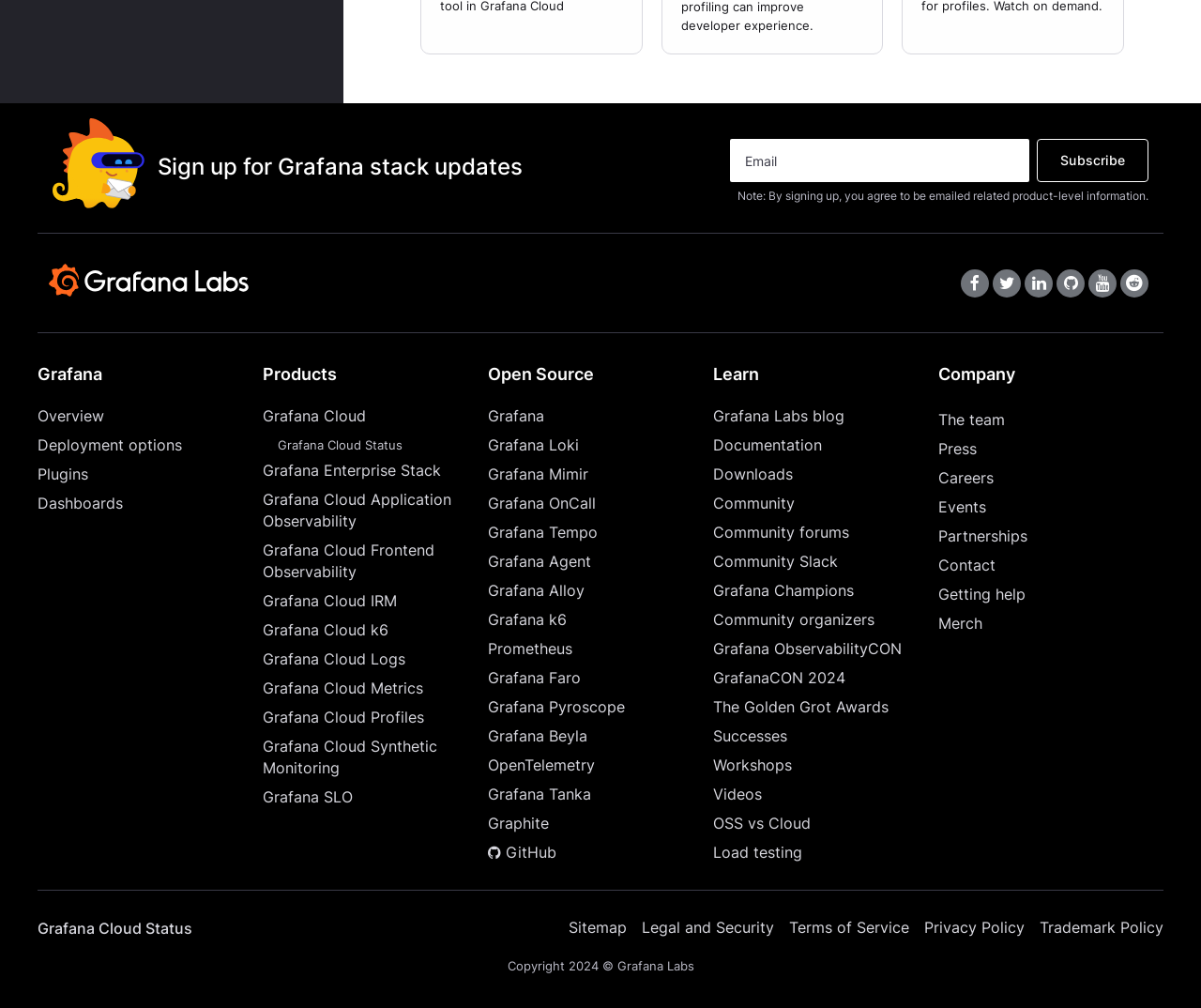Determine the bounding box coordinates of the clickable region to execute the instruction: "Contact Grafana". The coordinates should be four float numbers between 0 and 1, denoted as [left, top, right, bottom].

[0.781, 0.55, 0.969, 0.572]